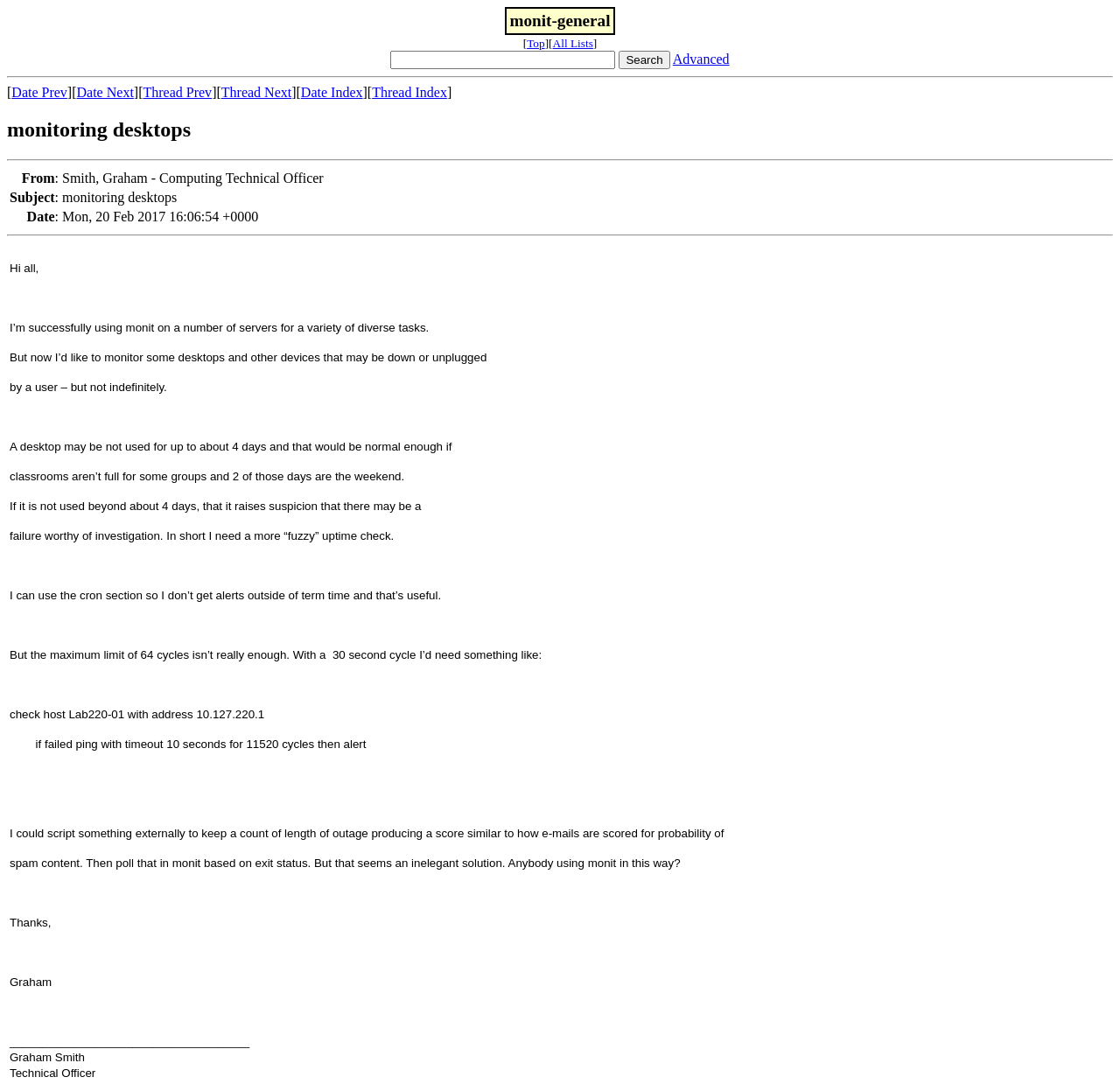Provide a single word or phrase to answer the given question: 
How many separators are on the page?

3